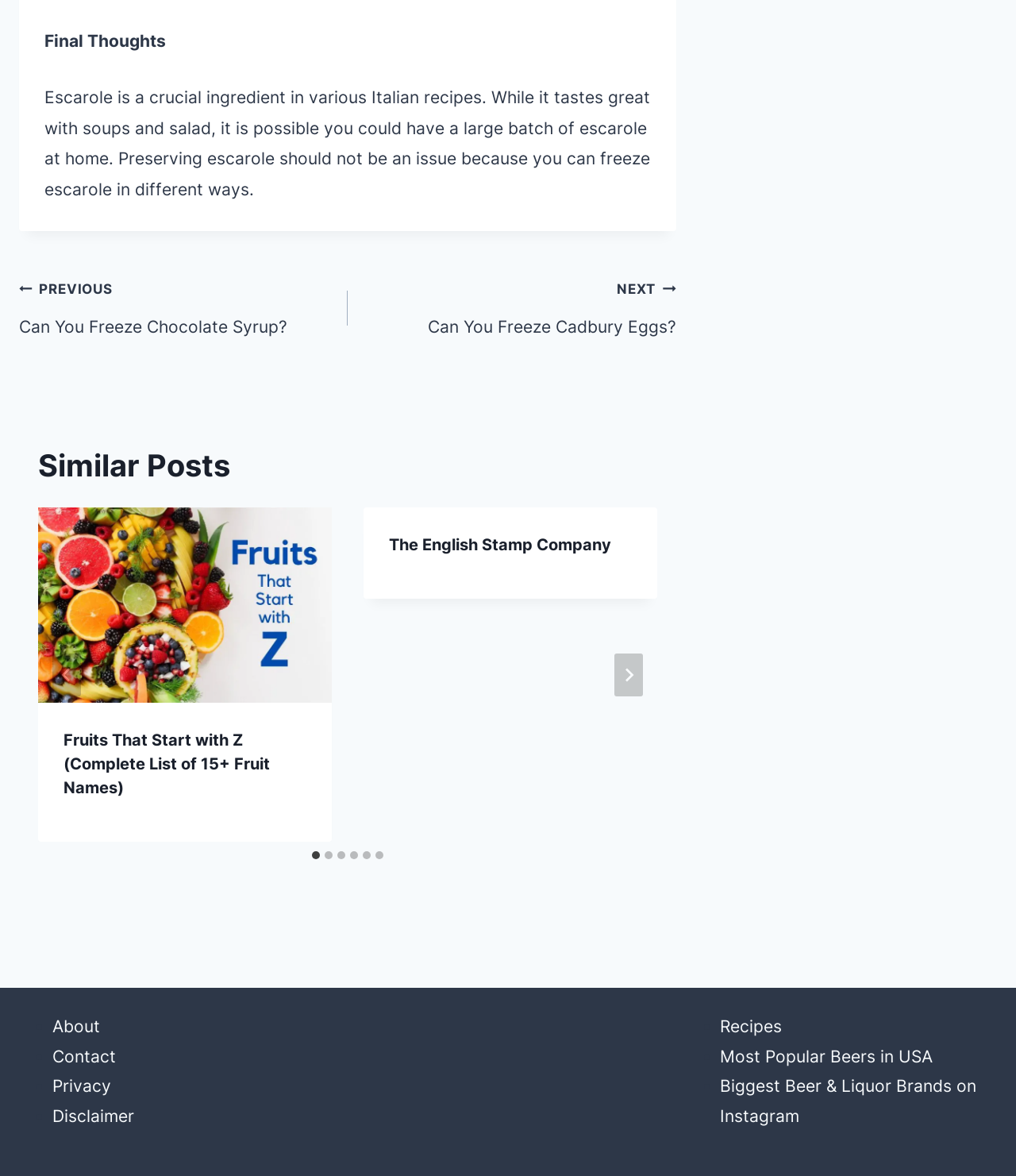Please determine the bounding box coordinates of the section I need to click to accomplish this instruction: "Go to the 'Fruits That Start with Z (Complete List of 15+ Fruit Names)' article".

[0.038, 0.431, 0.326, 0.598]